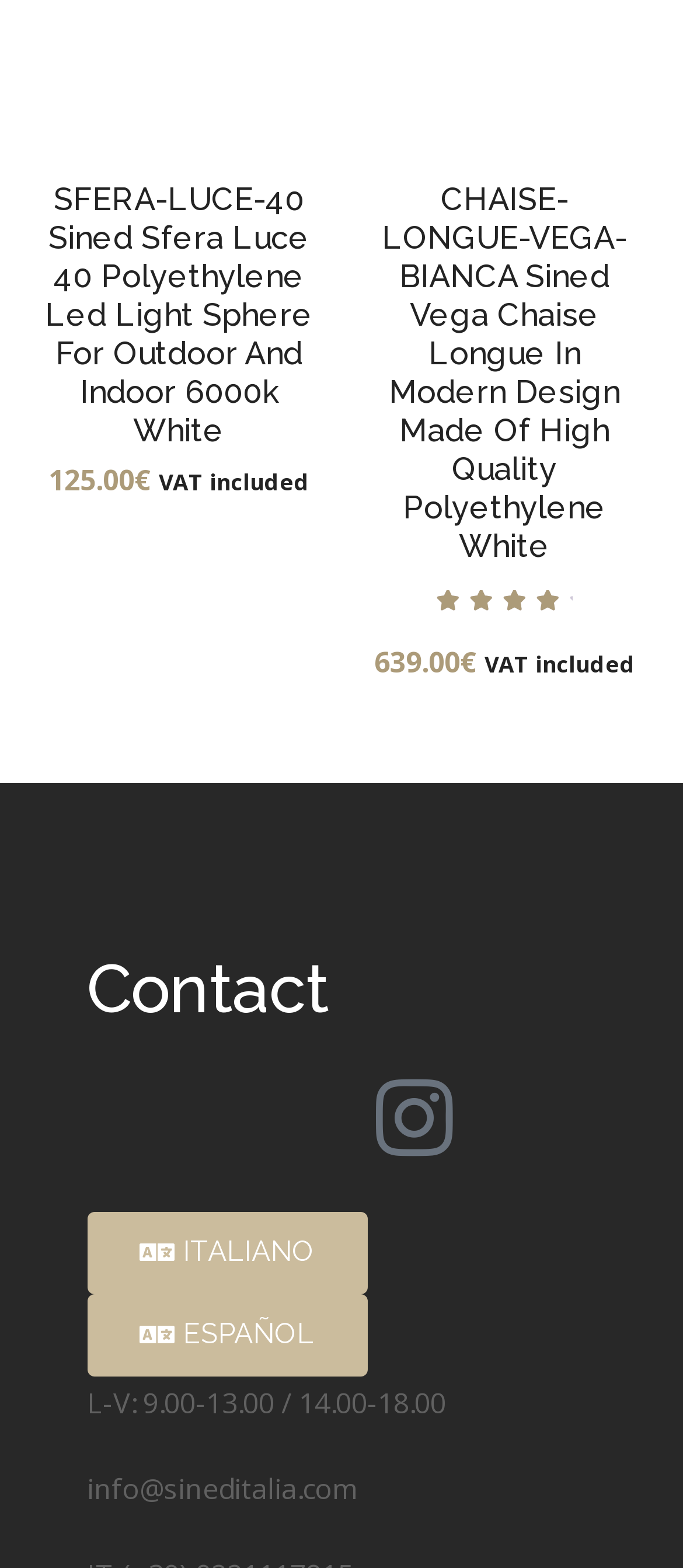Identify the bounding box coordinates of the element to click to follow this instruction: 'Visit the Facebook page of Sined Italia'. Ensure the coordinates are four float values between 0 and 1, provided as [left, top, right, bottom].

[0.127, 0.685, 0.255, 0.741]